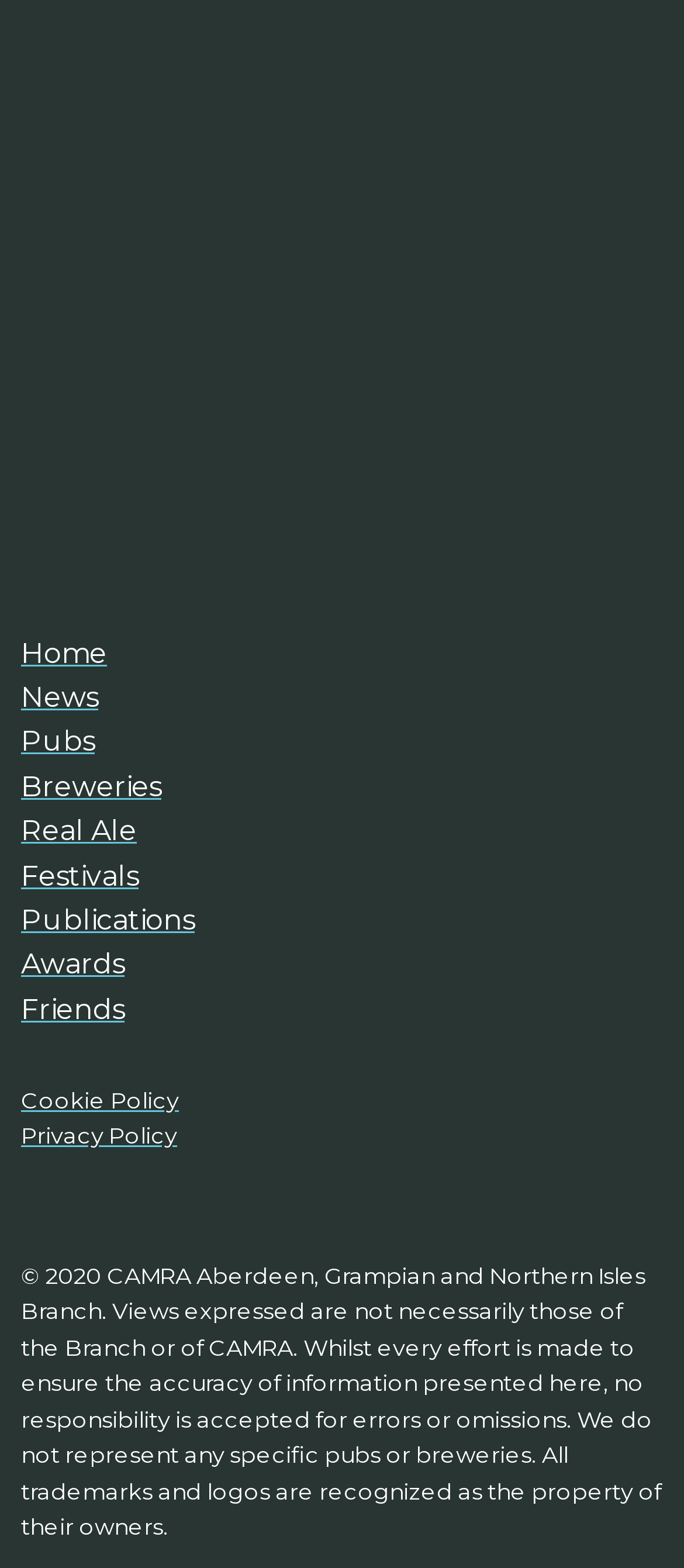Please find the bounding box for the UI element described by: "Awards".

[0.031, 0.604, 0.182, 0.626]